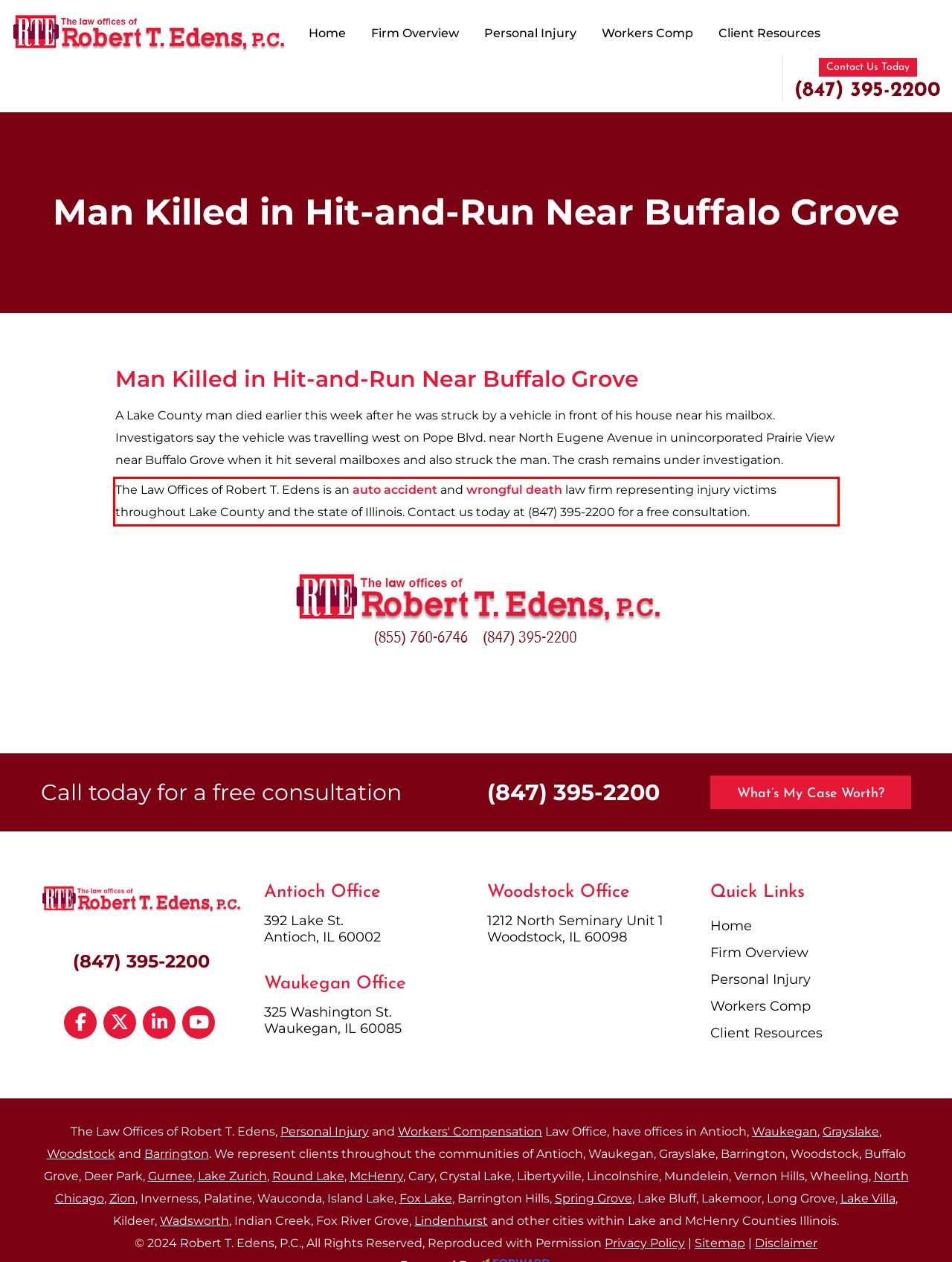Please perform OCR on the UI element surrounded by the red bounding box in the given webpage screenshot and extract its text content.

The Law Offices of Robert T. Edens is an auto accident and wrongful death law firm representing injury victims throughout Lake County and the state of Illinois. Contact us today at (847) 395-2200 for a free consultation.